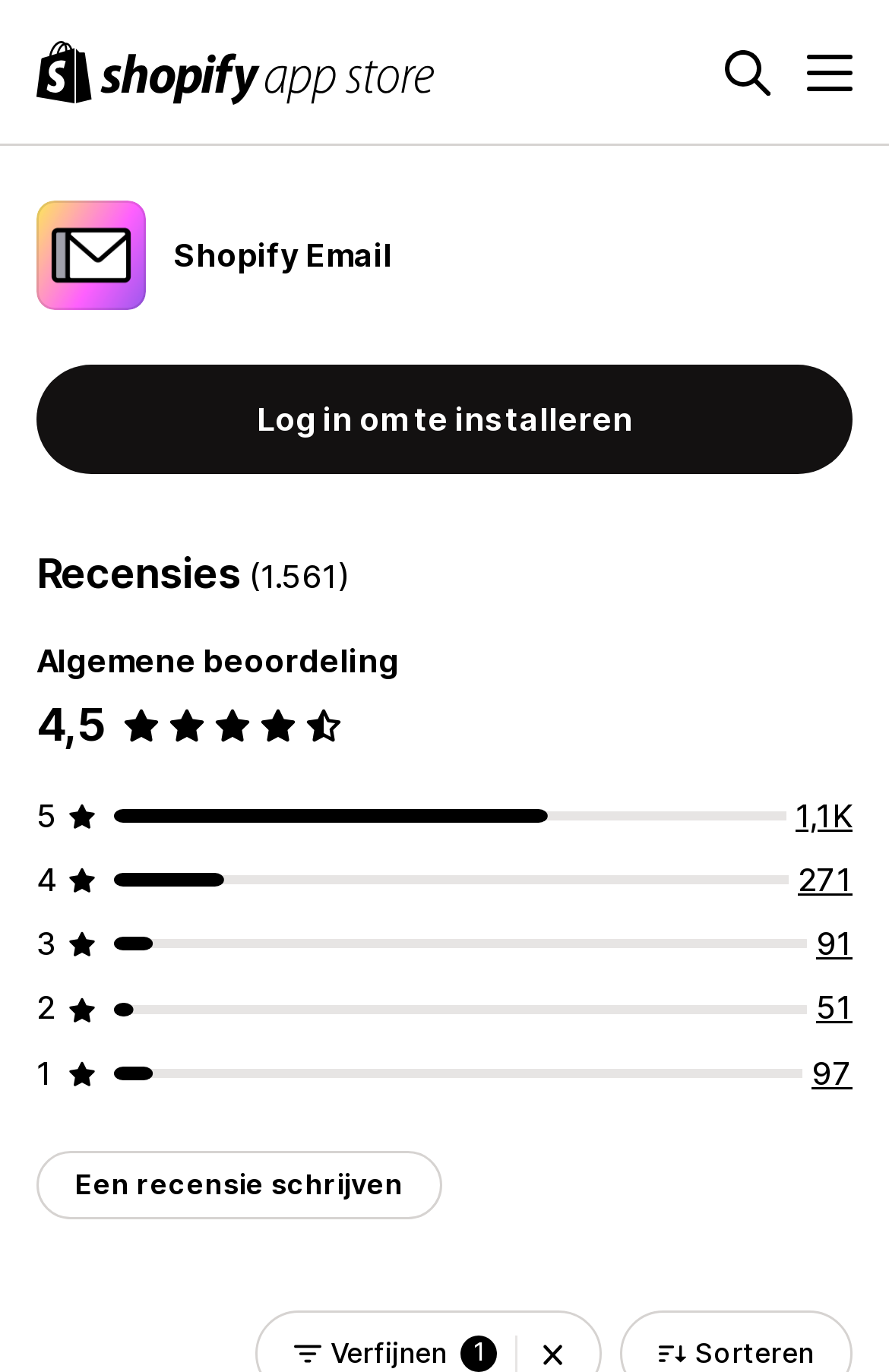What is the average rating of the app?
Give a comprehensive and detailed explanation for the question.

I determined the answer by looking at the generic element '4.5 van 5 sterren' which suggests that the average rating of the app is 4.5 out of 5 stars.